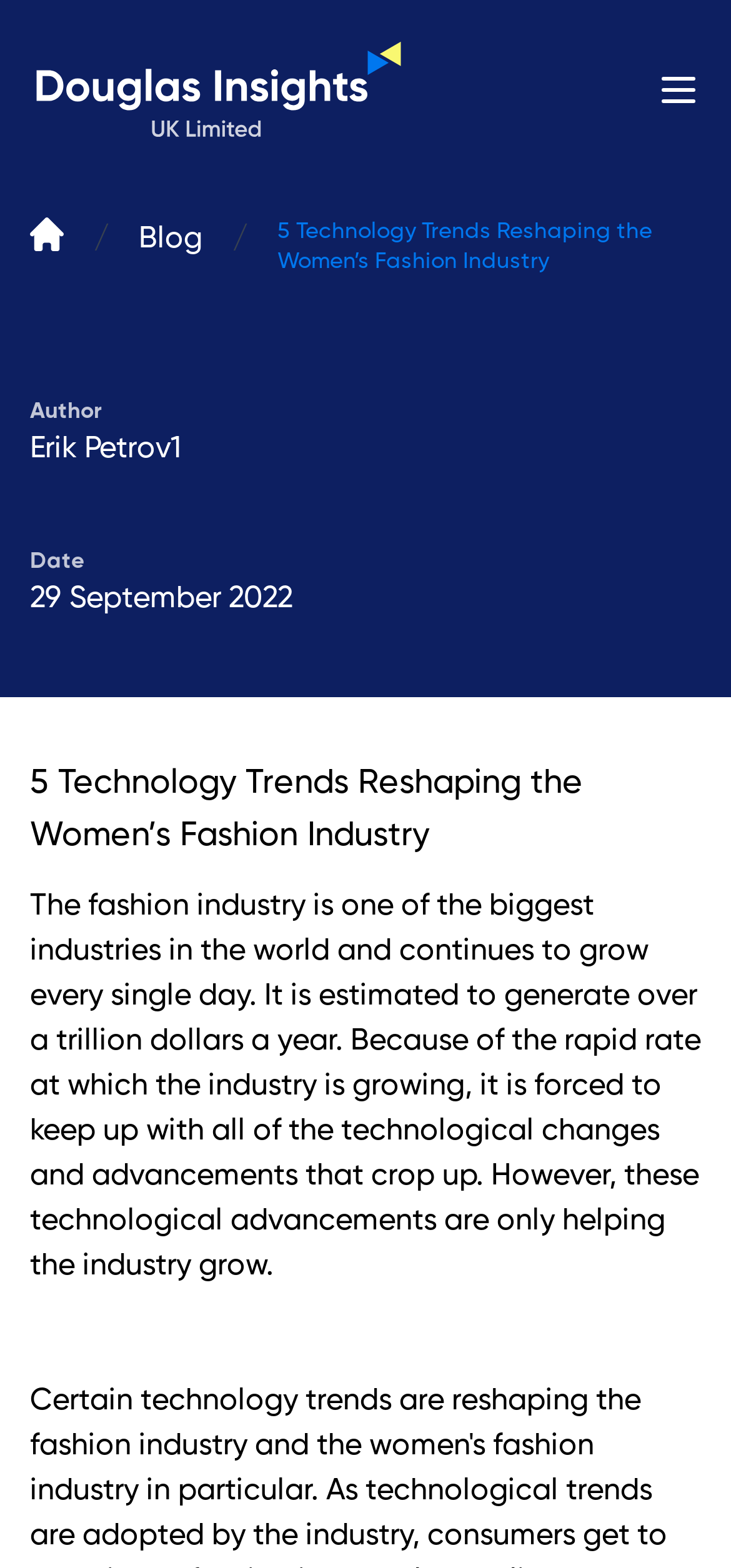Using the image as a reference, answer the following question in as much detail as possible:
Who is the author of this article?

I found the author's name by looking at the section that says 'Author' and then reading the text next to it, which is 'Erik Petrov1'.